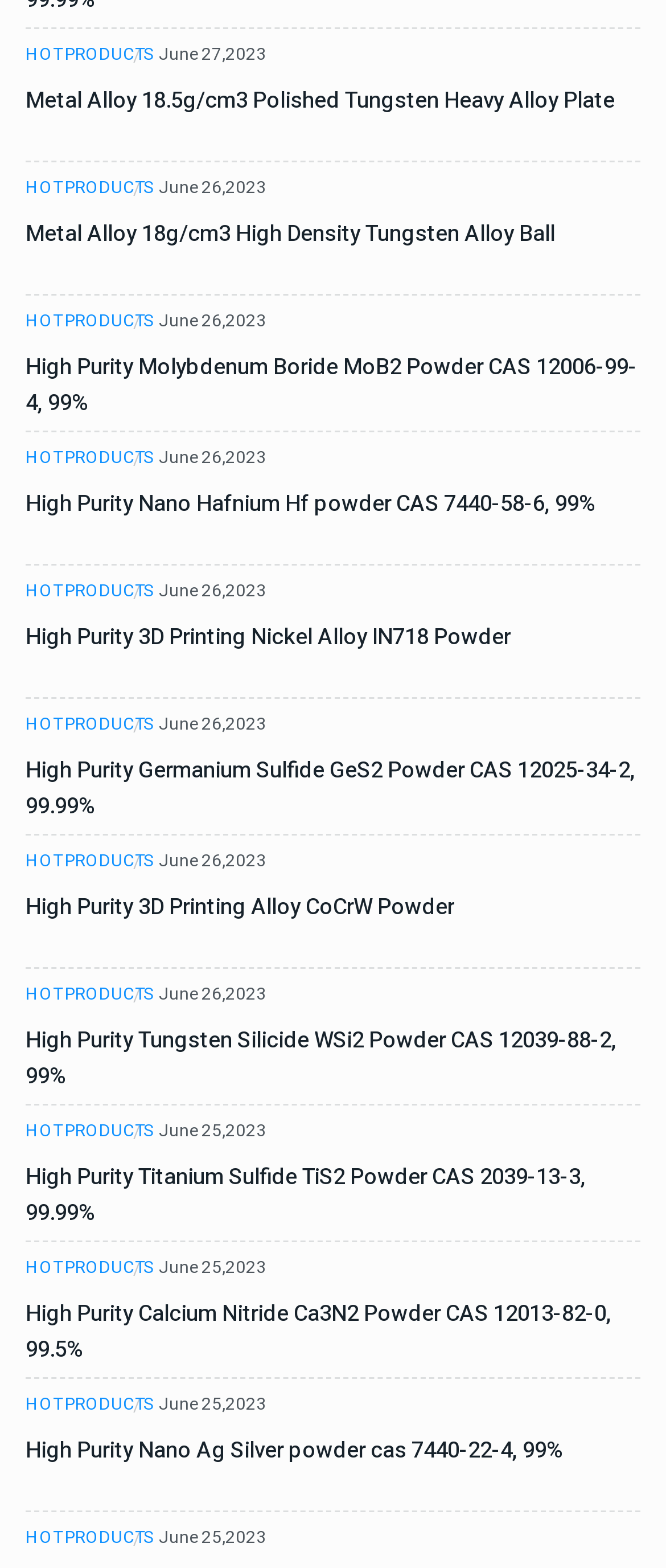Please give a concise answer to this question using a single word or phrase: 
How many 'HOT PRODUCTS' links are there?

12